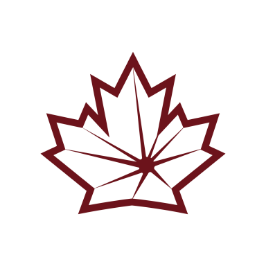What does the maple leaf symbolize?
Utilize the image to construct a detailed and well-explained answer.

The caption clearly states that the stylized representation of the maple leaf symbolizes Canada, highlighting its significance in Canadian heritage and national pride.